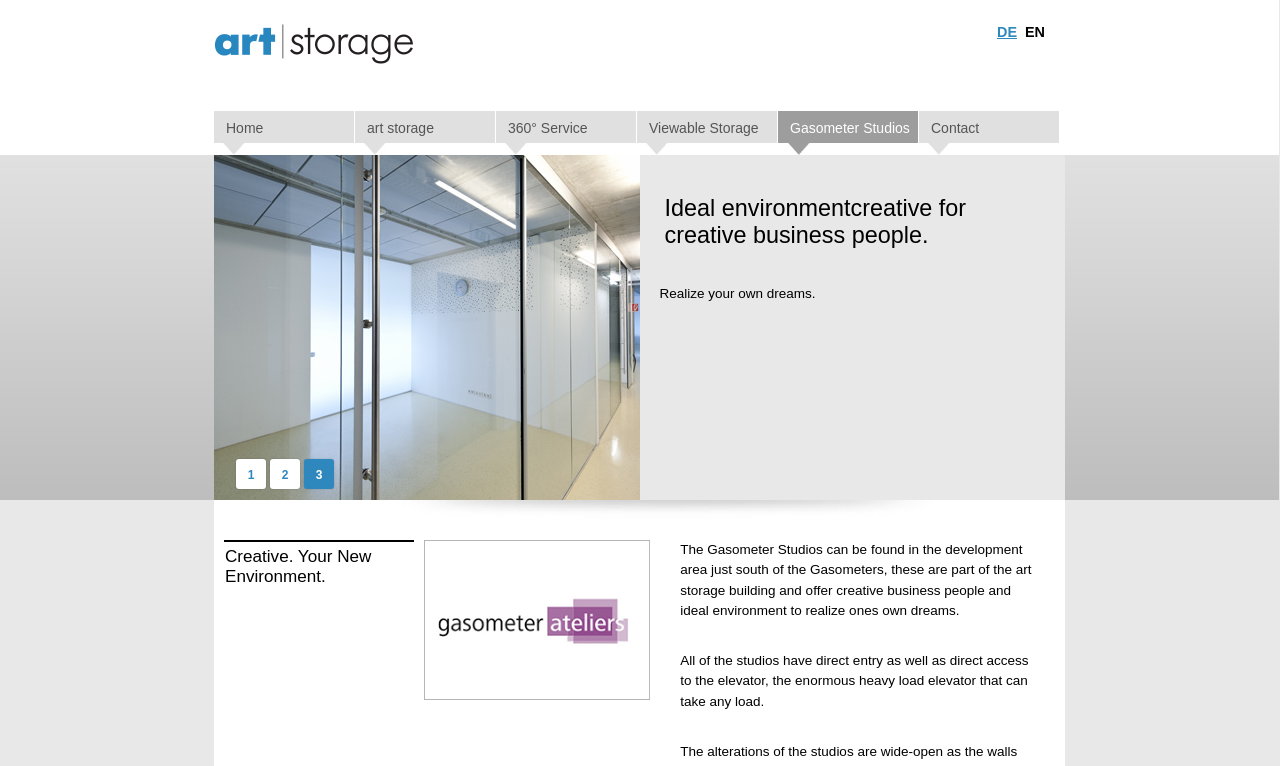Locate the bounding box coordinates of the element's region that should be clicked to carry out the following instruction: "Contact Gasometer Studios". The coordinates need to be four float numbers between 0 and 1, i.e., [left, top, right, bottom].

[0.718, 0.145, 0.827, 0.189]